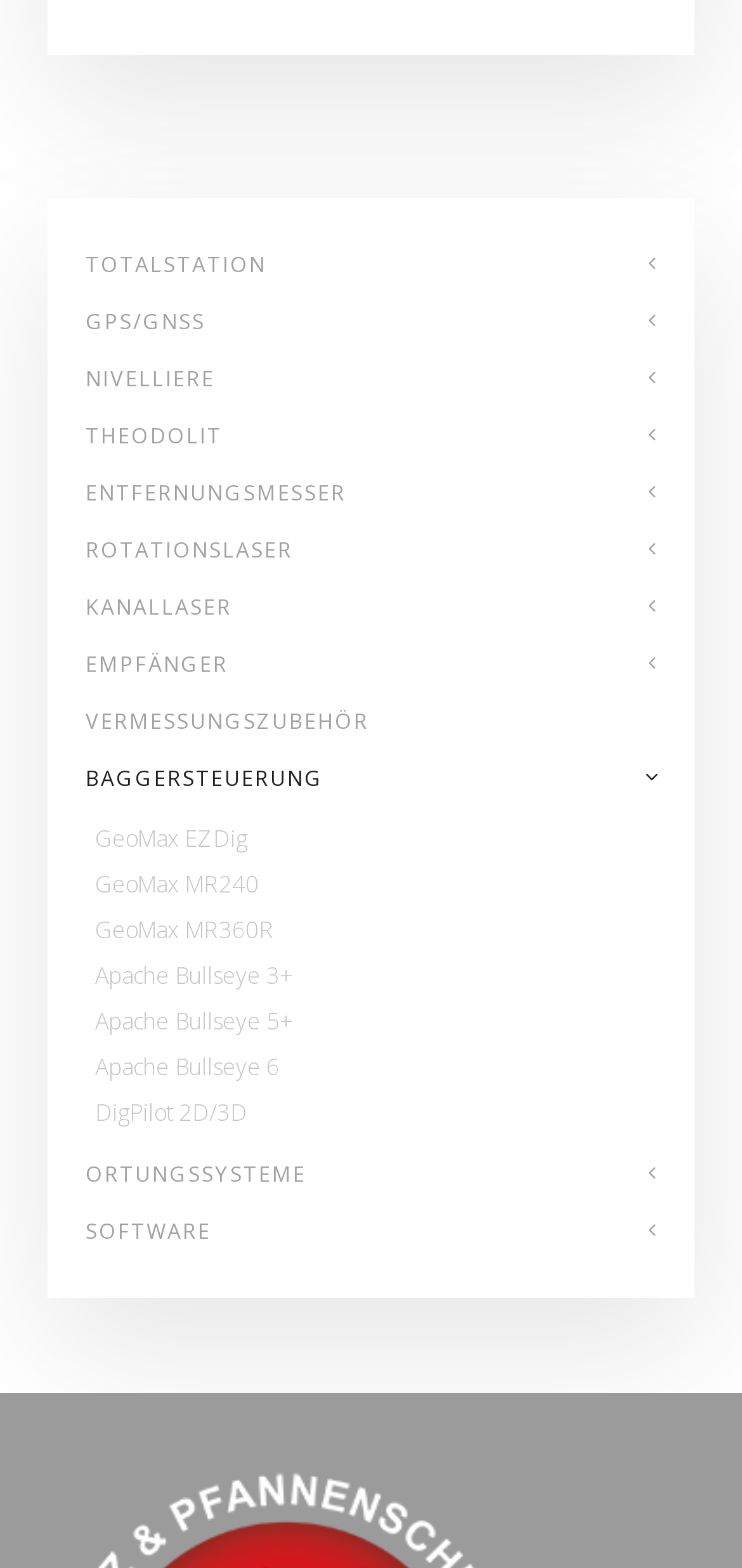How many options are available in the menu?
Based on the visual details in the image, please answer the question thoroughly.

The menu has 7 options, which are GeoMax EZDig, GeoMax MR240, GeoMax MR360R, Apache Bullseye 3+, Apache Bullseye 5+, Apache Bullseye 6, and DigPilot 2D/3D.